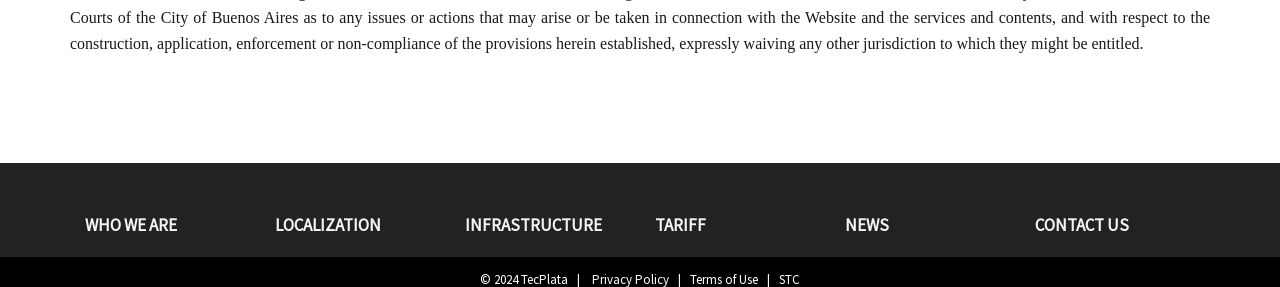Find the bounding box coordinates for the HTML element described as: "Who We Are". The coordinates should consist of four float values between 0 and 1, i.e., [left, top, right, bottom].

[0.055, 0.69, 0.203, 0.774]